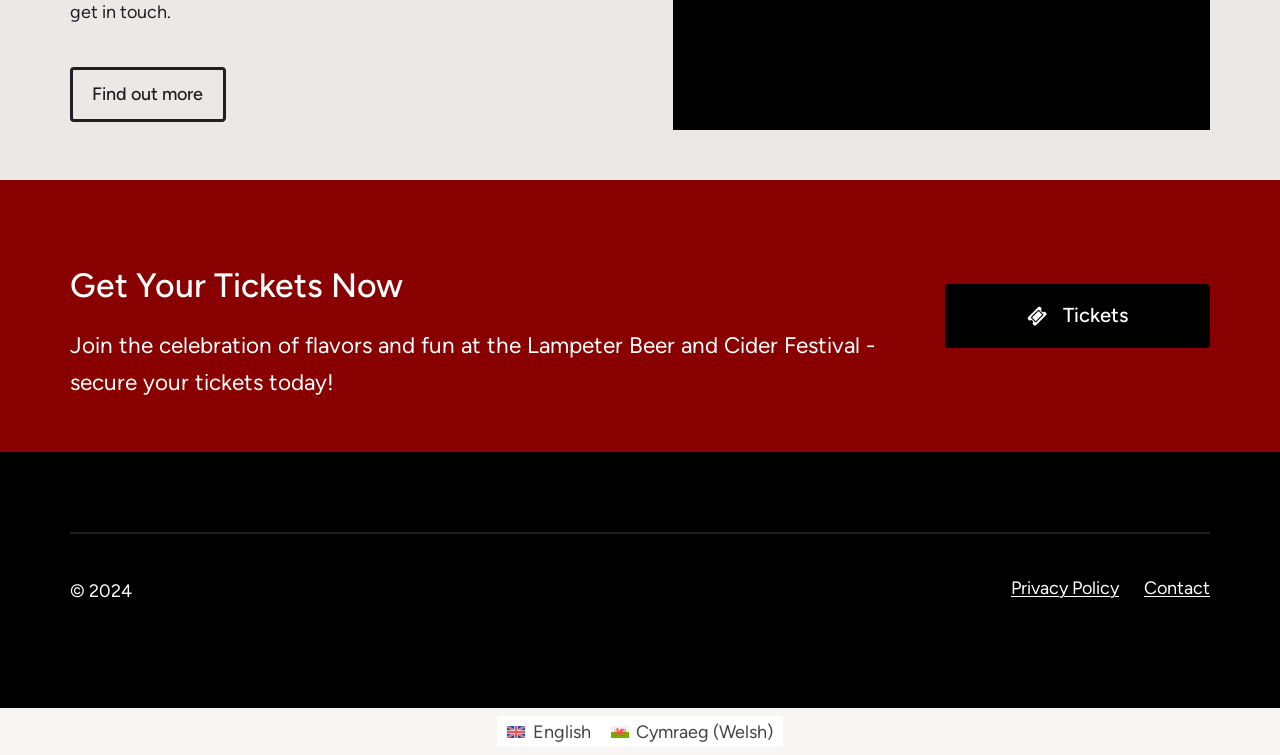Refer to the screenshot and answer the following question in detail:
What year is the copyright for?

The copyright year can be found in the StaticText element with the text '© 2024' which is a child of the contentinfo element.